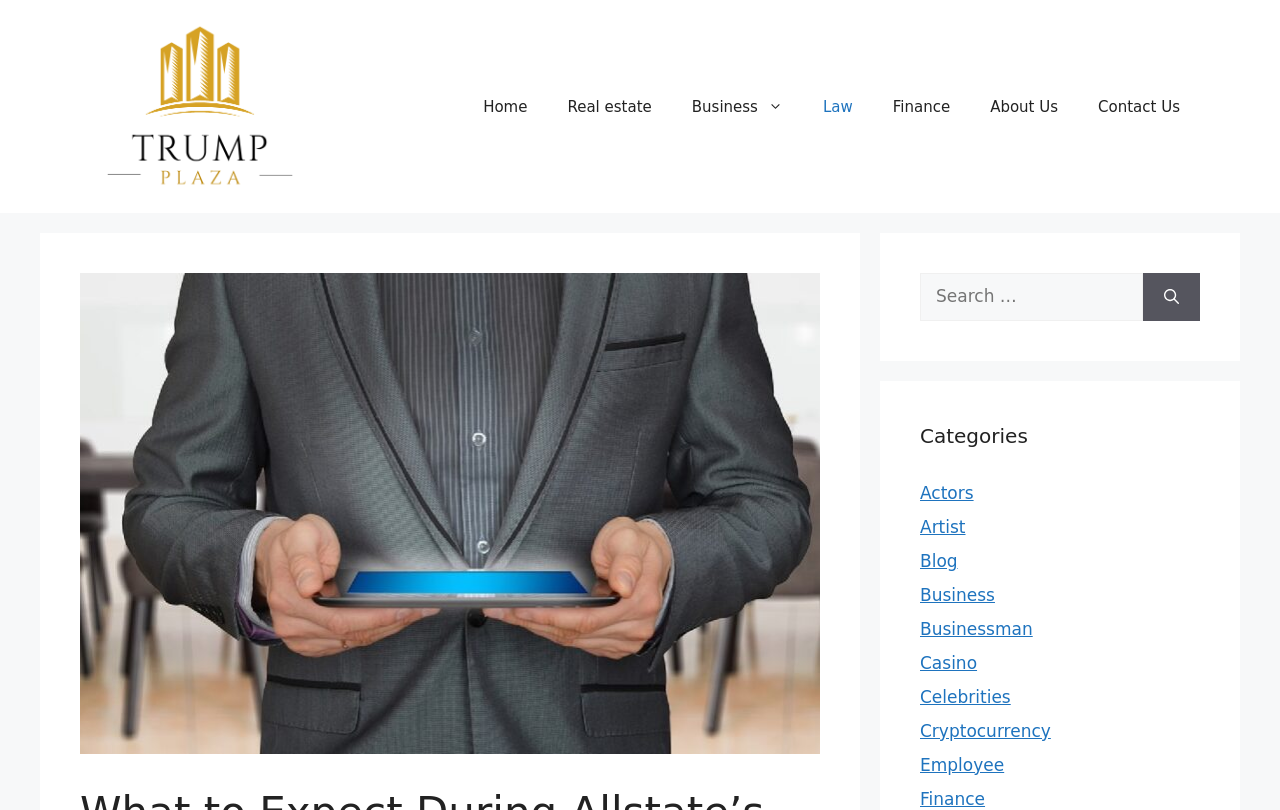Respond to the question below with a single word or phrase:
How many navigation links are there?

9